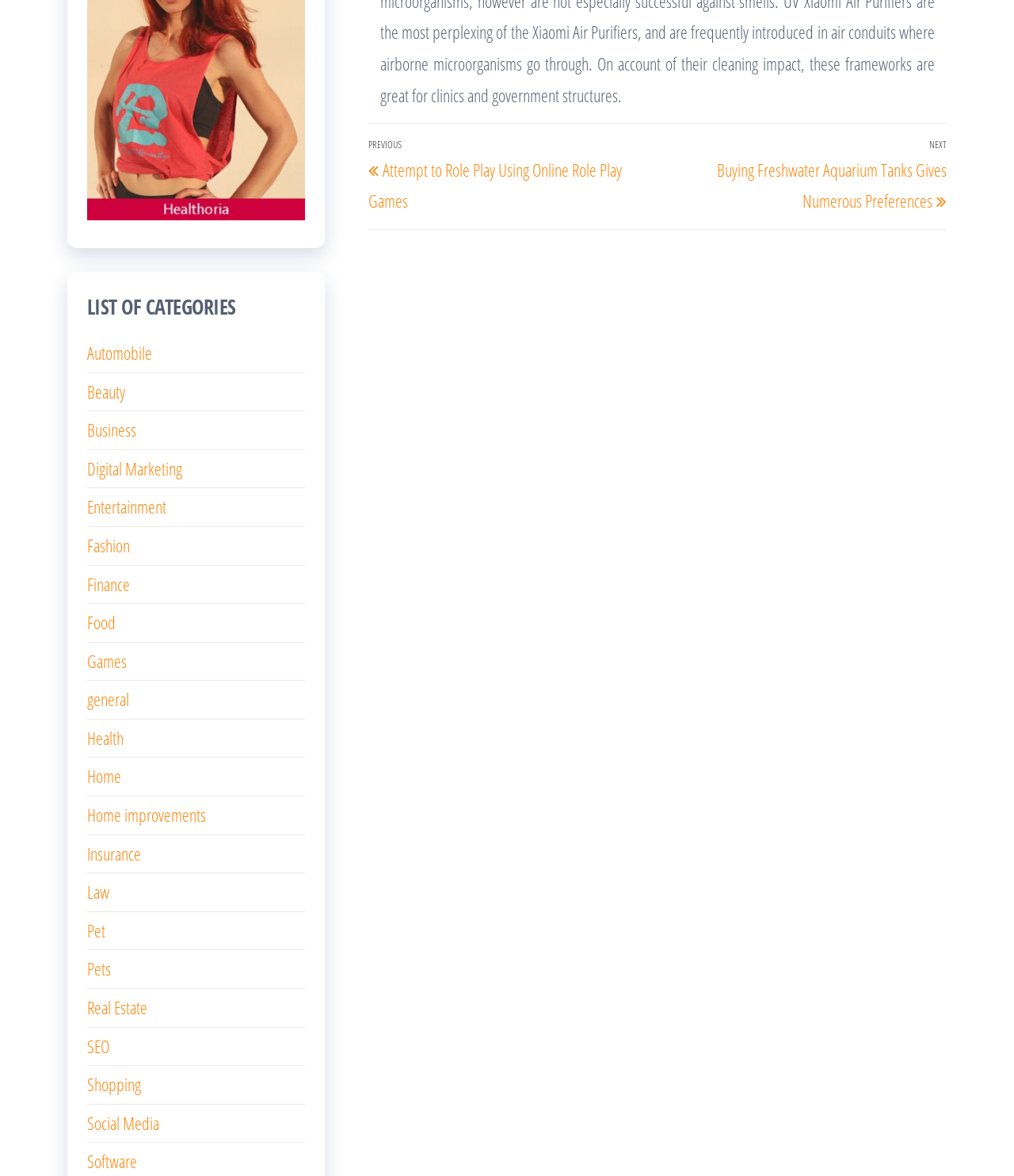What is the previous post about?
Could you answer the question in a detailed manner, providing as much information as possible?

I looked at the 'Post navigation' section and found the 'Previous Post' link, which has the text 'Attempt to Role Play Using Online Role Play Games'. This suggests that the previous post is about role-playing games.